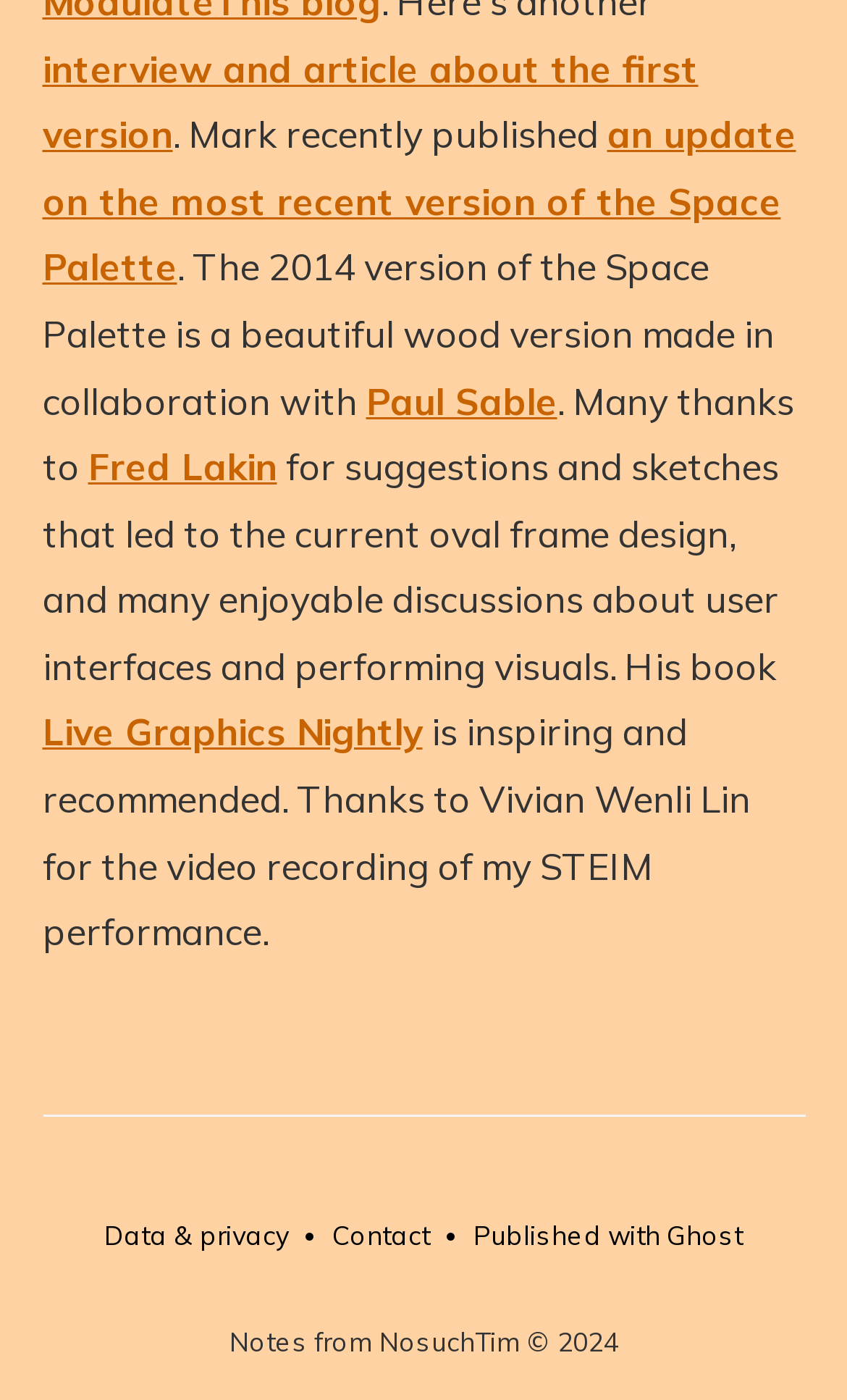Answer the question below using just one word or a short phrase: 
What is the name of the book recommended by the author?

Live Graphics Nightly